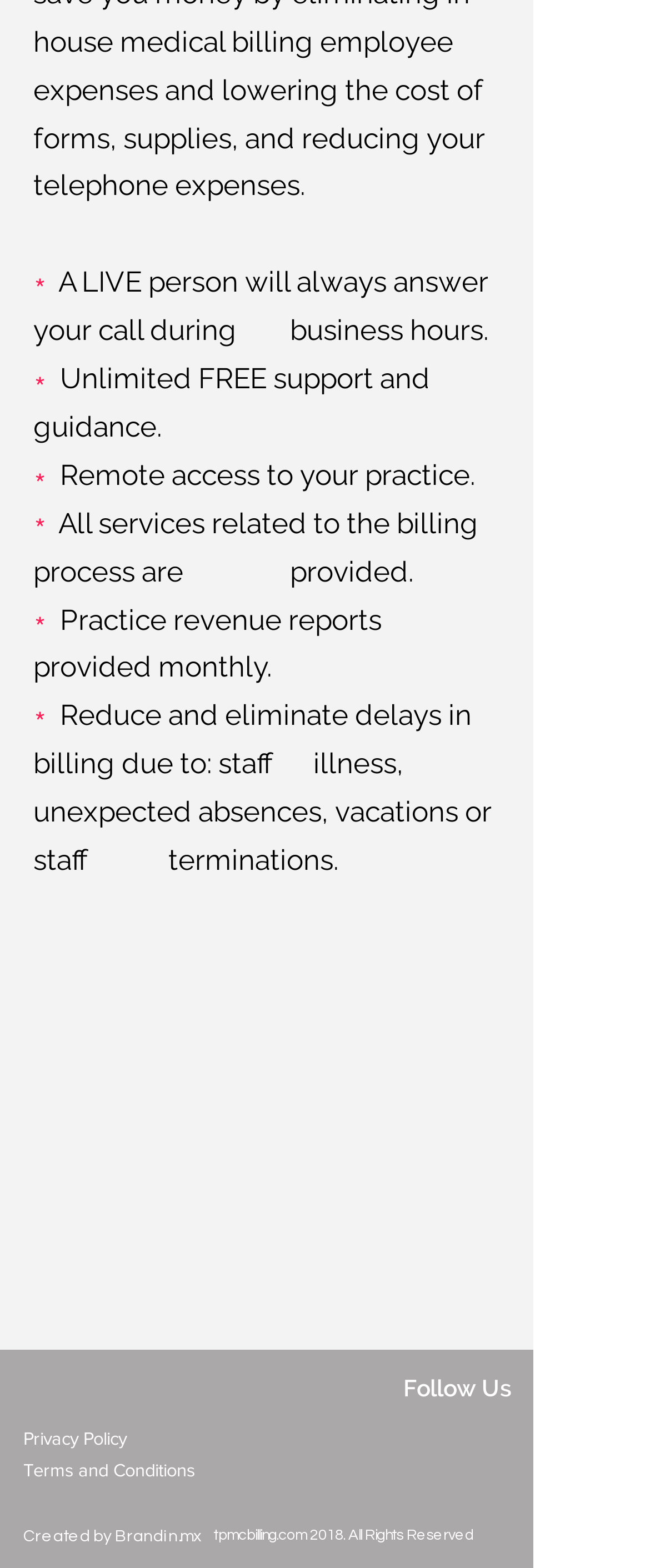How can users contact the service?
Based on the visual content, answer with a single word or a brief phrase.

Phone call